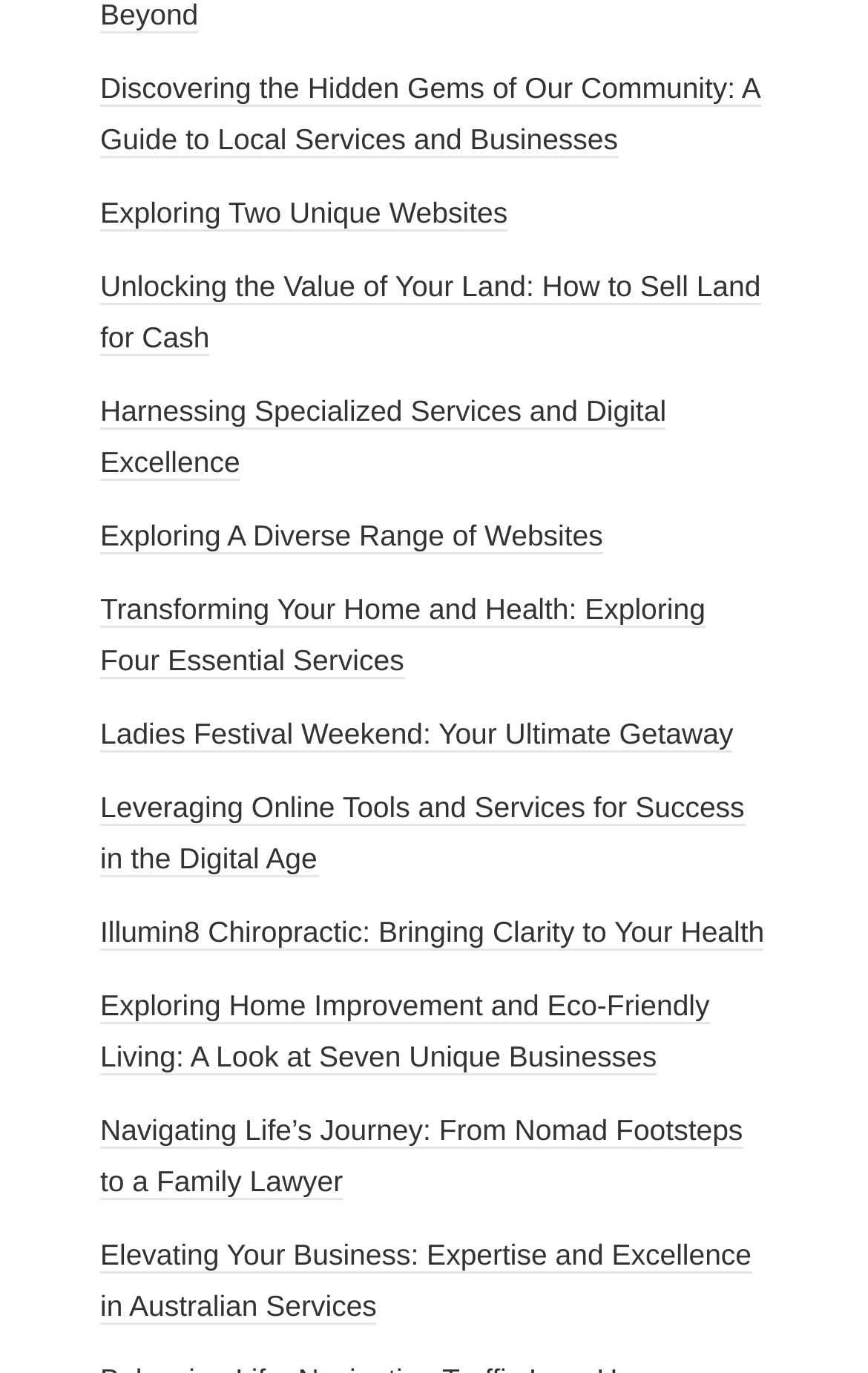Please identify the bounding box coordinates of the clickable region that I should interact with to perform the following instruction: "Explore unique websites". The coordinates should be expressed as four float numbers between 0 and 1, i.e., [left, top, right, bottom].

[0.115, 0.143, 0.585, 0.169]